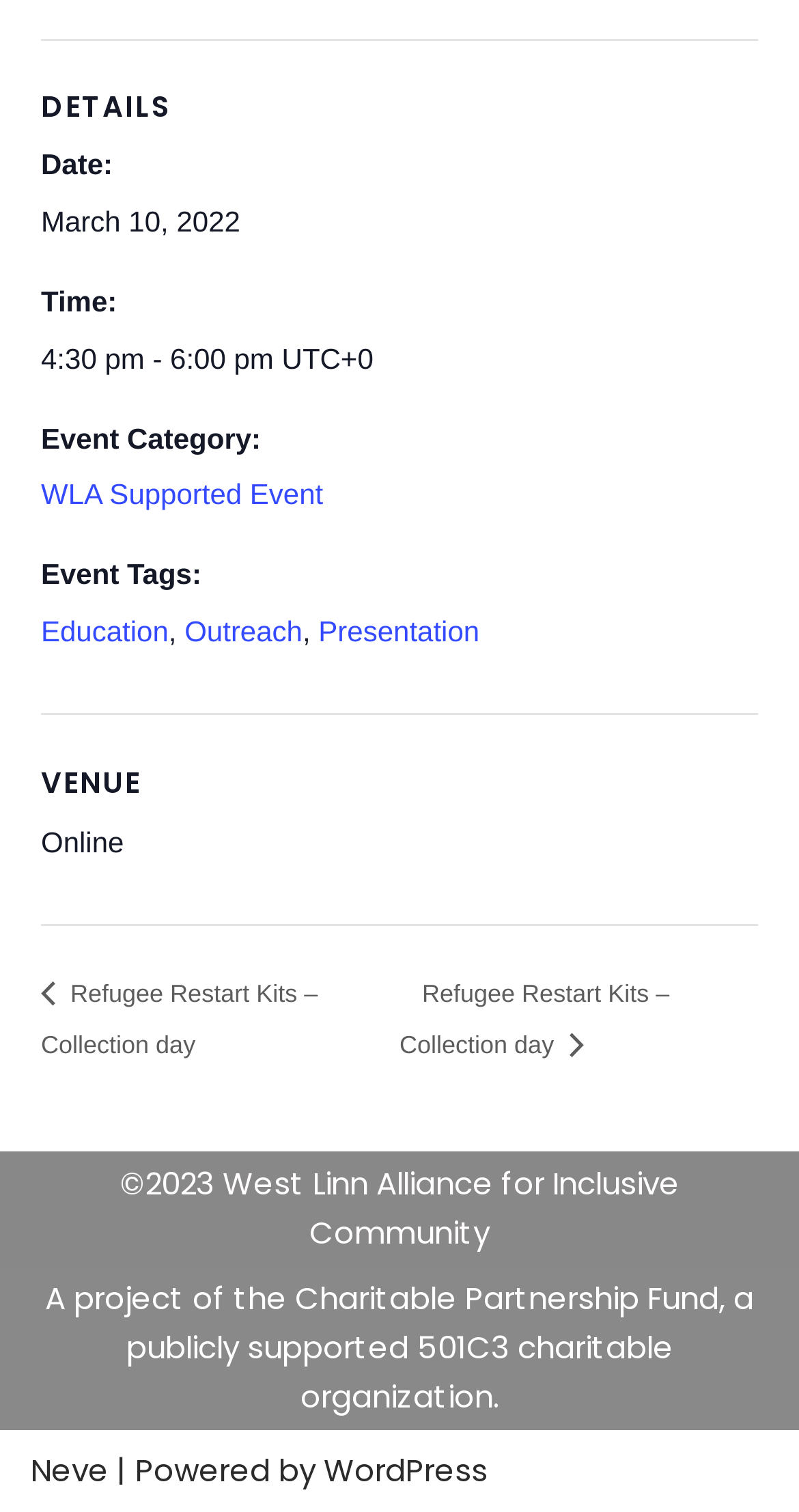Based on the description "WLA Supported Event", find the bounding box of the specified UI element.

[0.051, 0.316, 0.405, 0.338]